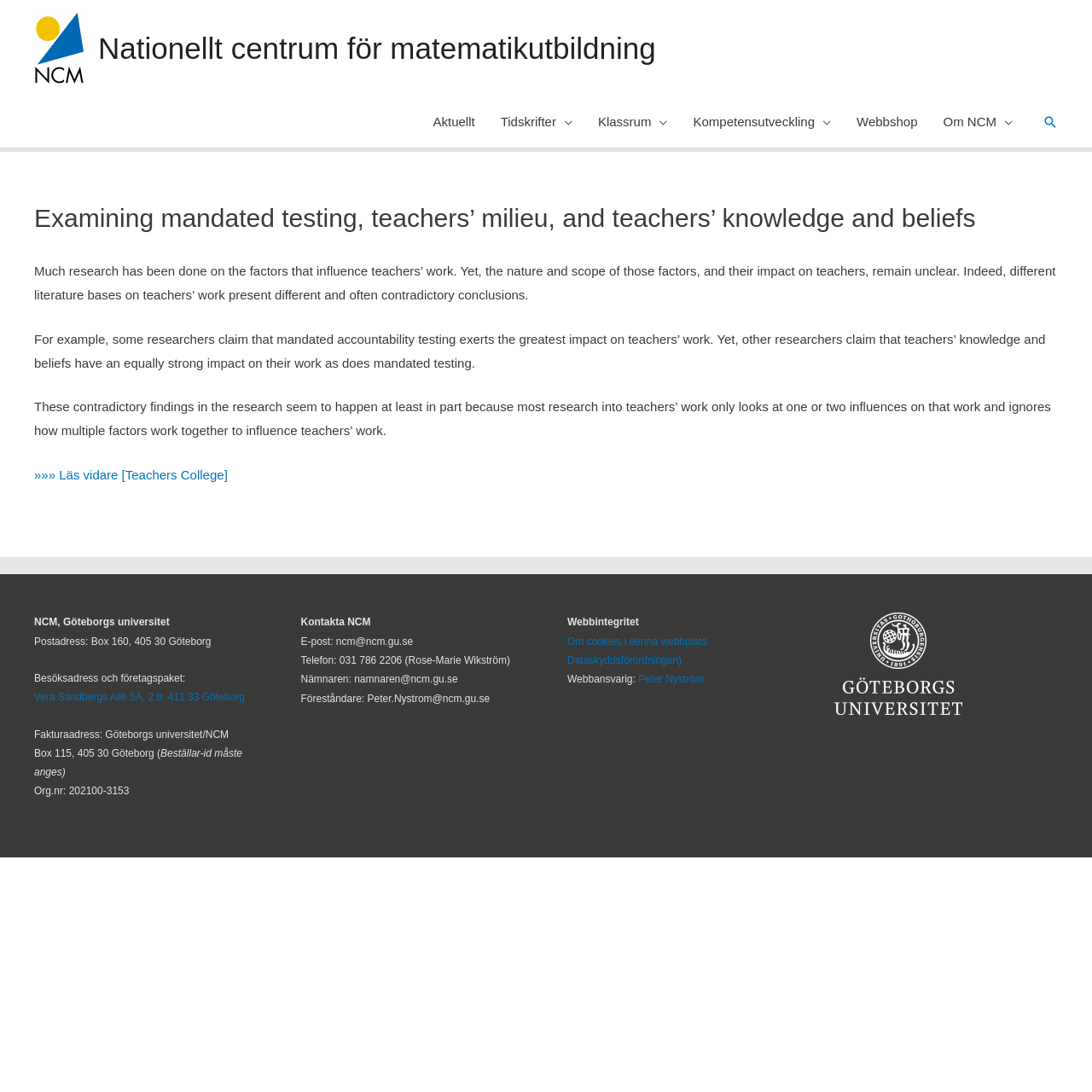Generate a comprehensive description of the webpage content.

The webpage is about a research topic related to teachers' work, specifically examining mandated testing, teachers' milieu, and teachers' knowledge and beliefs. At the top left corner, there is a logo and a link to "Nationellt centrum för matematikutbildning" (National Center for Mathematics Education). 

Below the logo, there is a navigation menu with several links, including "Aktuellt" (News), "Tidskrifter" (Journals), "Klassrum" (Classroom), "Kompetensutveckling" (Competence Development), "Webbshop" (Webshop), and "Om NCM" (About NCM). Each of these links has a corresponding menu toggle icon.

The main content of the webpage is an article that discusses the factors influencing teachers' work. The article starts with a heading "Examining mandated testing, teachers’ milieu, and teachers’ knowledge and beliefs" and is followed by three paragraphs of text. The text explains that research has been done on the factors that influence teachers' work, but the nature and scope of those factors, and their impact on teachers, remain unclear. The article also mentions that different literature bases on teachers' work present different and often contradictory conclusions.

At the bottom of the webpage, there is a footer section with four columns of information. The first column contains contact information for NCM, including the postal address, visiting address, and invoice address. The second column has links to contact NCM, including email and phone numbers. The third column has links to information about web integrity, cookies, and data protection. The fourth column has a link to the webmaster's contact information.